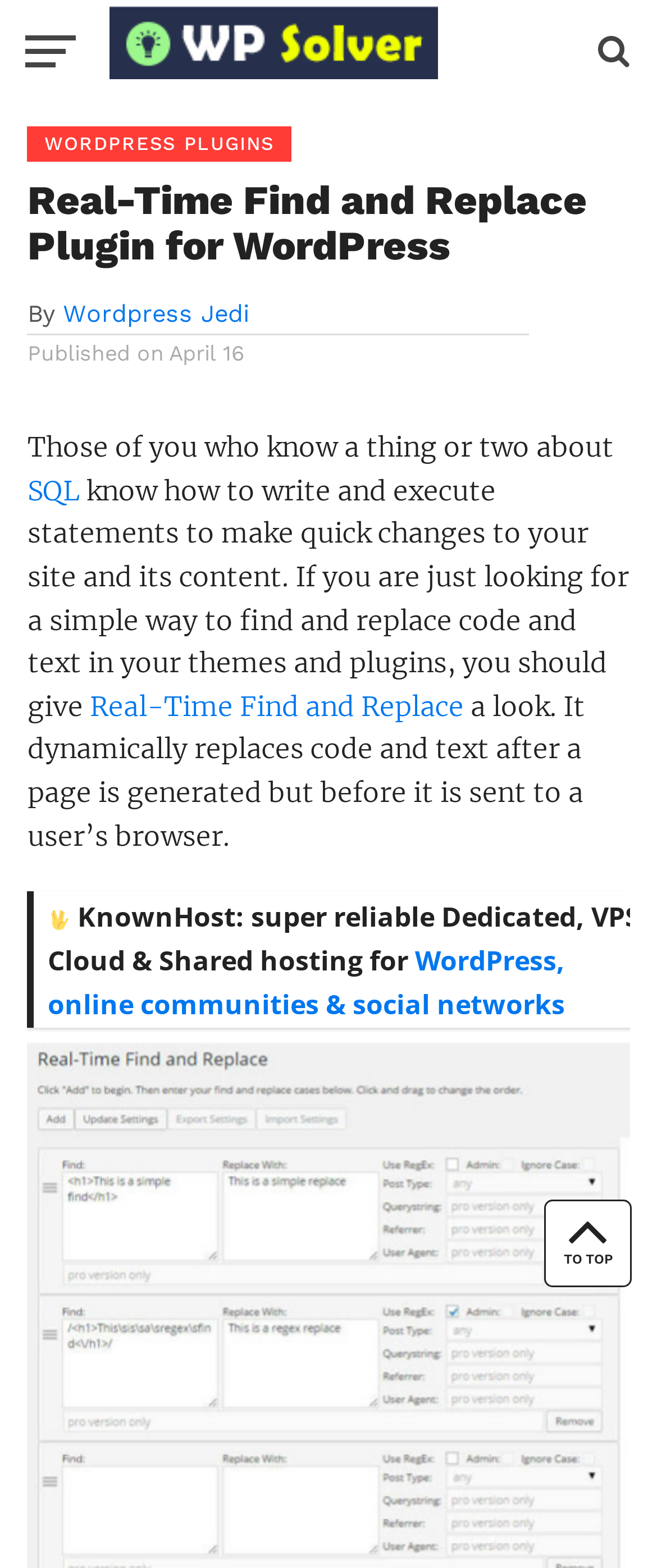What is the hosting service mentioned on the webpage?
Provide a thorough and detailed answer to the question.

I found the answer by looking at the text 'KnownHost: super reliable Dedicated, VPS, Cloud & Shared hosting for' which mentions the hosting service.